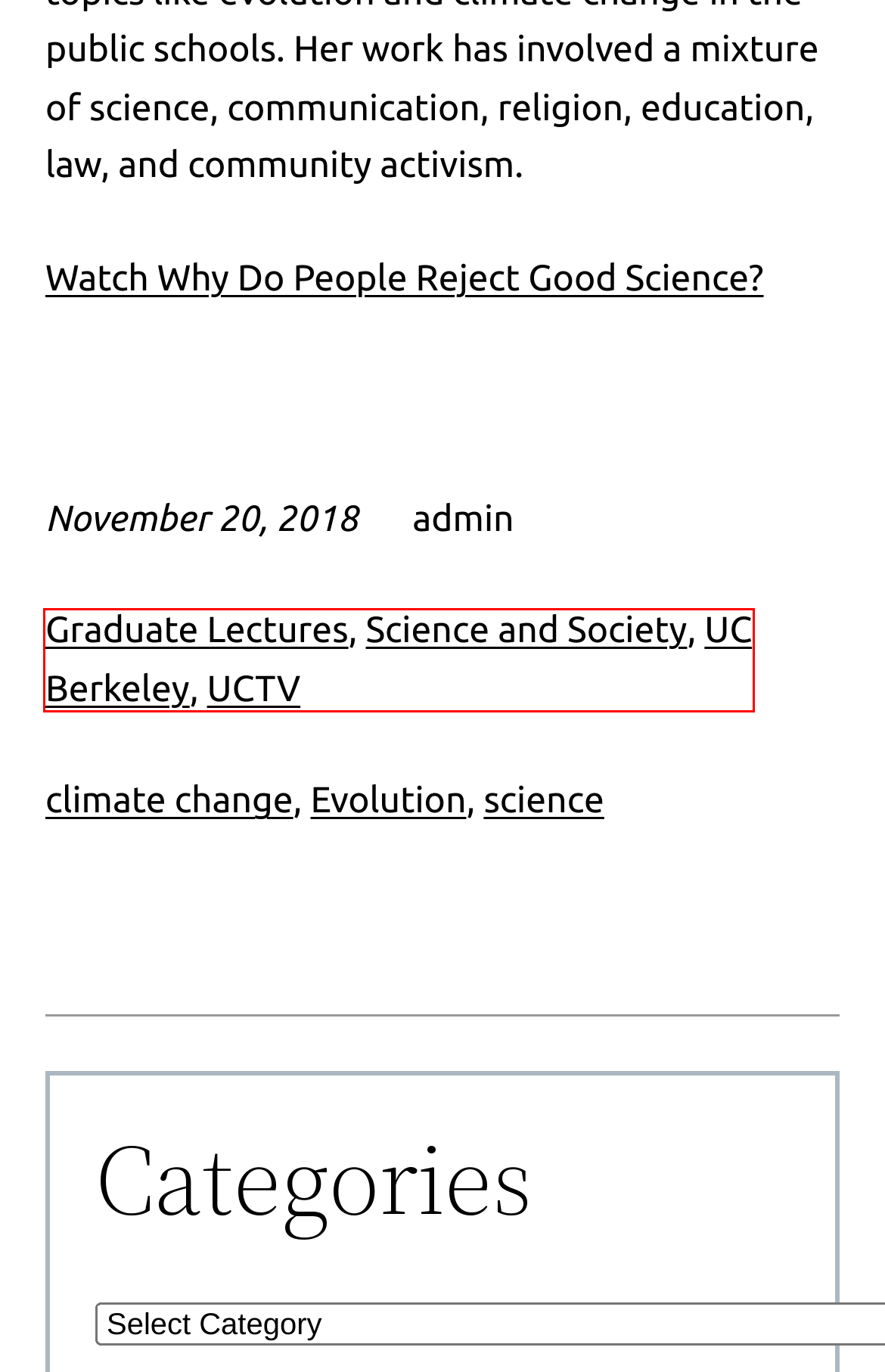You are given a screenshot of a webpage with a red rectangle bounding box. Choose the best webpage description that matches the new webpage after clicking the element in the bounding box. Here are the candidates:
A. UC Berkeley – the UCTV BLOG
B. Science and Society – the UCTV BLOG
C. Evolution – the UCTV BLOG
D. Graduate Lectures – the UCTV BLOG
E. Blog Tool, Publishing Platform, and CMS – WordPress.org
F. VIDEO: Why Do People Reject Good Science? - UCTV - University of California Television
G. science – the UCTV BLOG
H. climate change – the UCTV BLOG

A